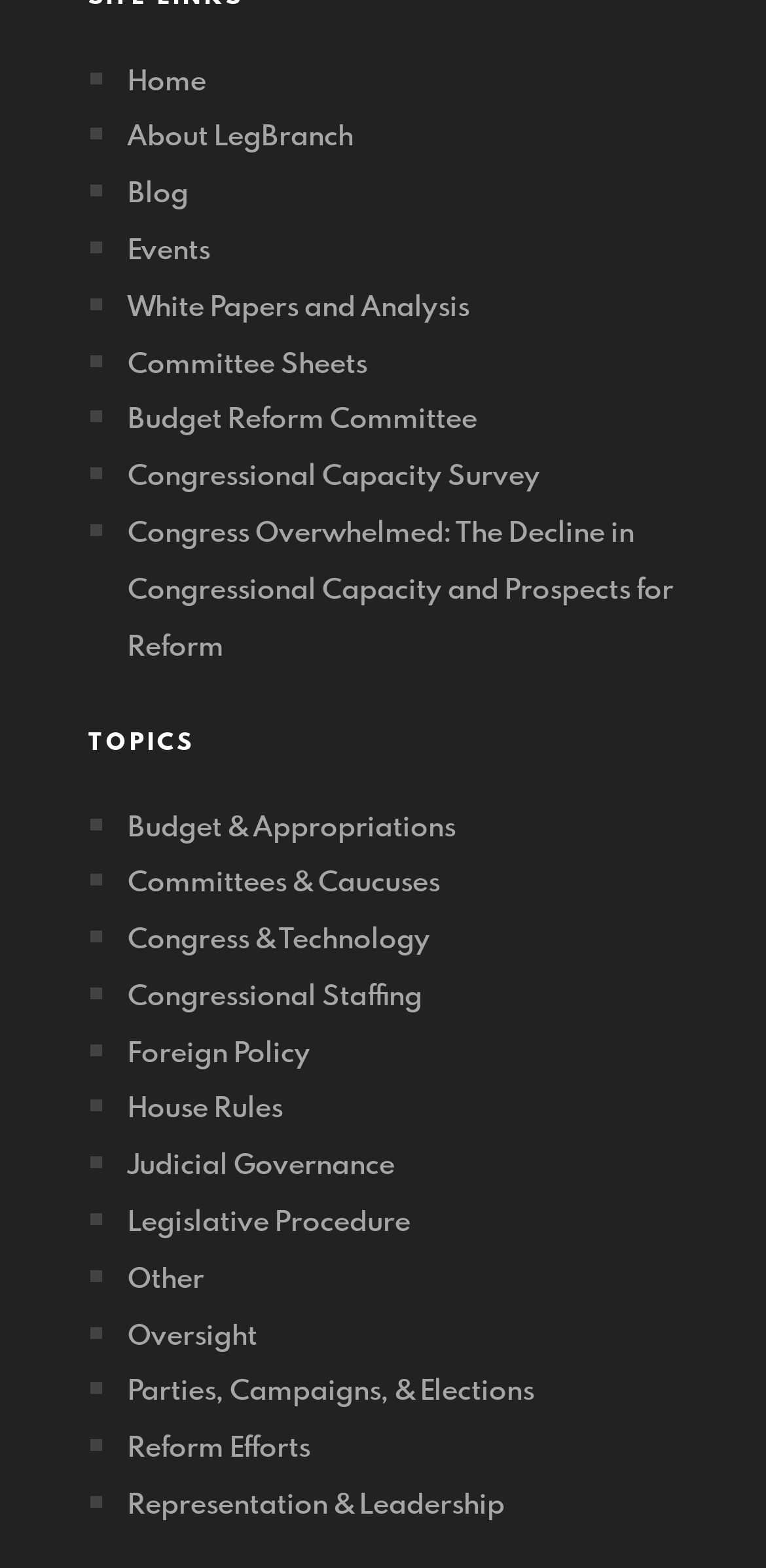Locate the bounding box coordinates of the area you need to click to fulfill this instruction: 'View White Papers and Analysis'. The coordinates must be in the form of four float numbers ranging from 0 to 1: [left, top, right, bottom].

[0.167, 0.182, 0.613, 0.206]